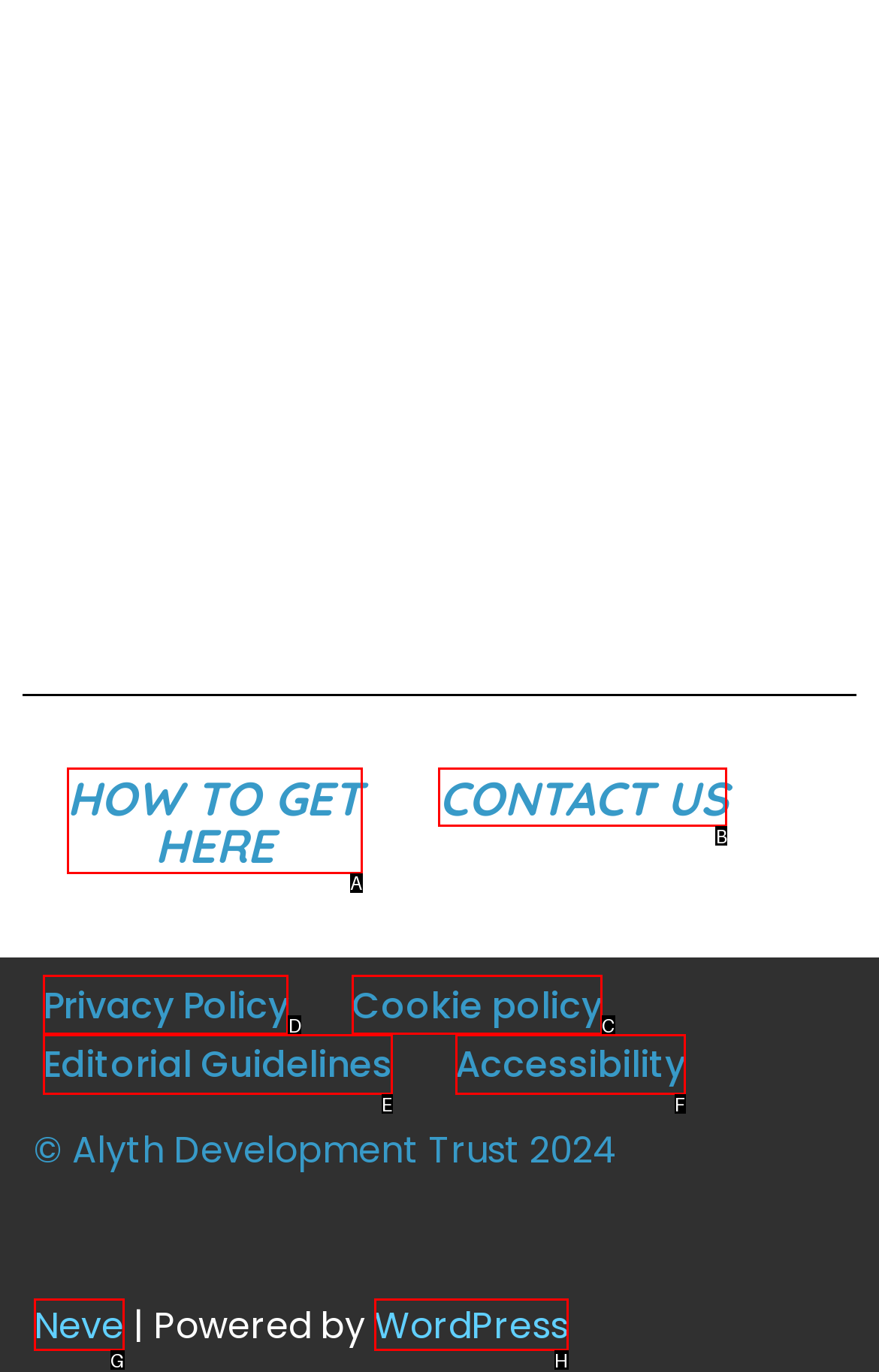Identify the letter of the UI element you need to select to accomplish the task: Read Privacy Policy.
Respond with the option's letter from the given choices directly.

D